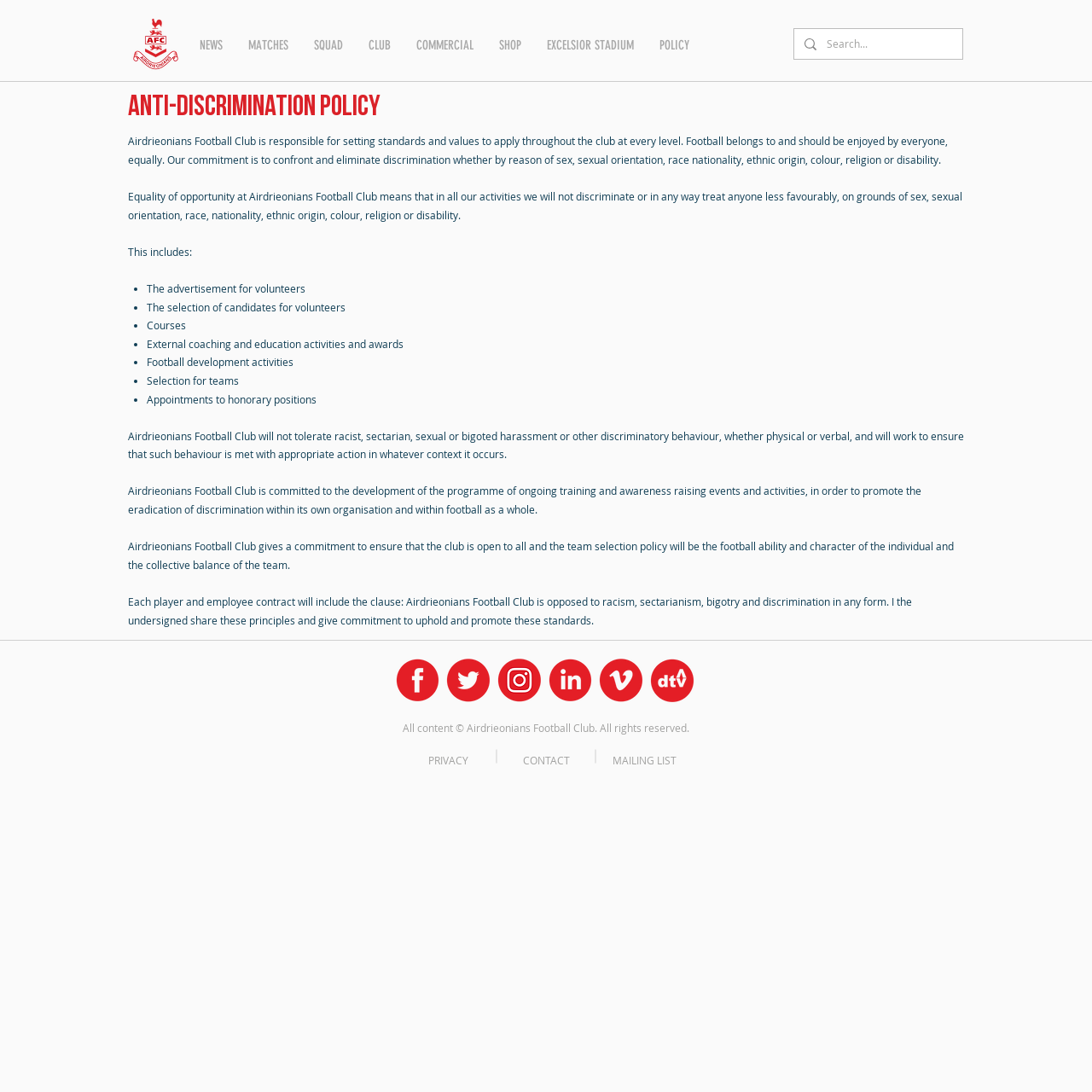Given the element description aria-label="Search..." name="q" placeholder="Search...", identify the bounding box coordinates for the UI element on the webpage screenshot. The format should be (top-left x, top-left y, bottom-right x, bottom-right y), with values between 0 and 1.

[0.757, 0.027, 0.848, 0.054]